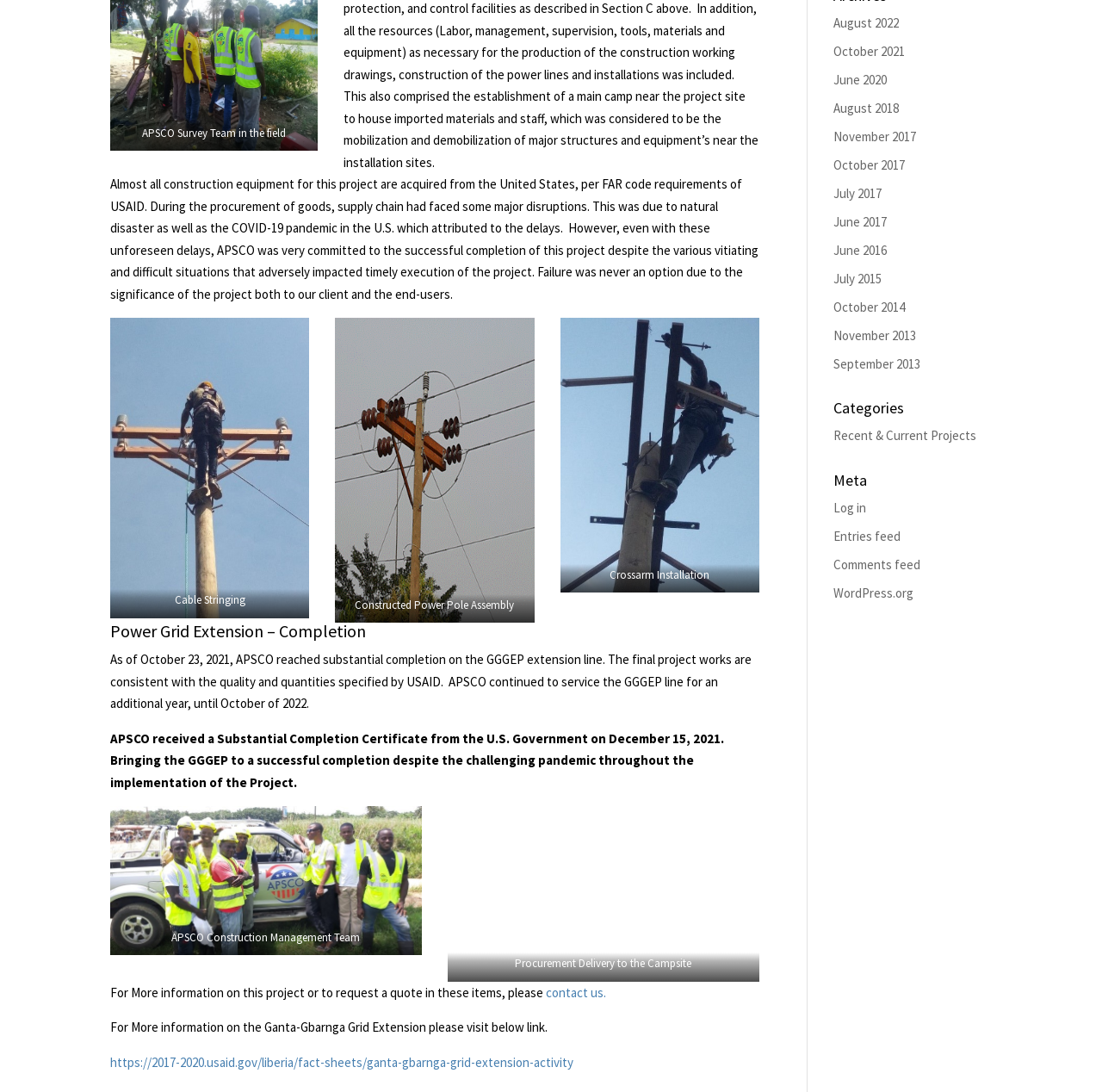Predict the bounding box coordinates for the UI element described as: "September 2013". The coordinates should be four float numbers between 0 and 1, presented as [left, top, right, bottom].

[0.756, 0.325, 0.835, 0.34]